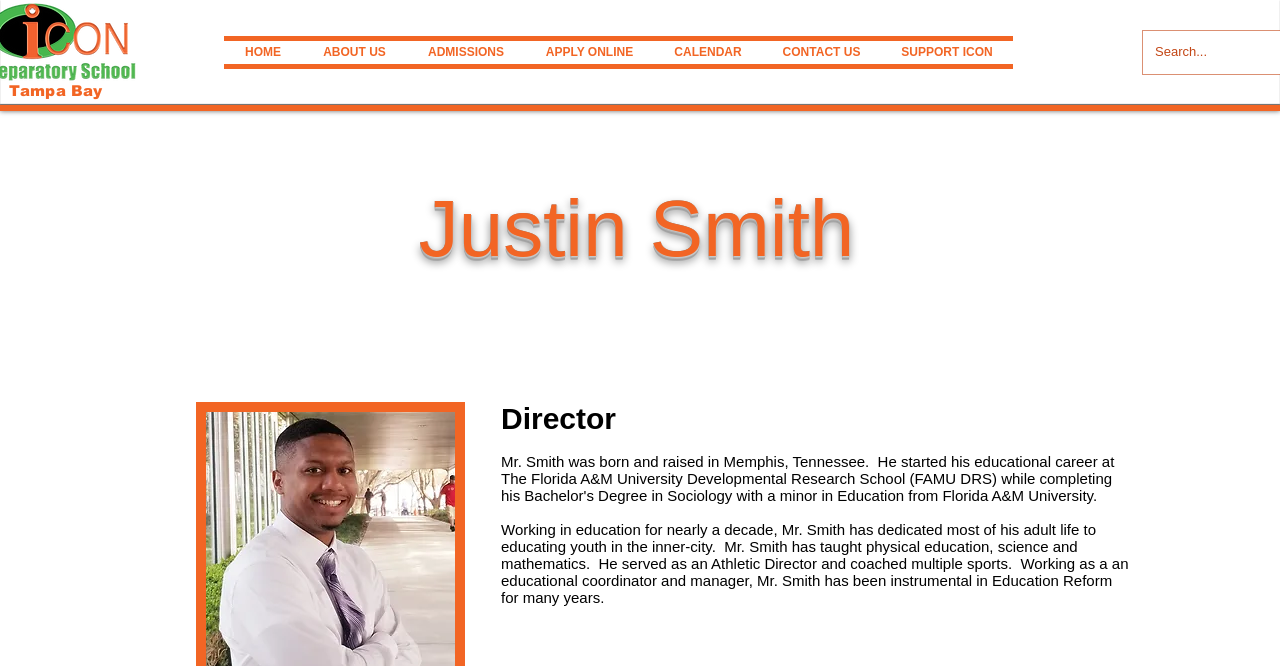Please determine the bounding box coordinates of the section I need to click to accomplish this instruction: "search for something".

[0.902, 0.047, 0.993, 0.111]